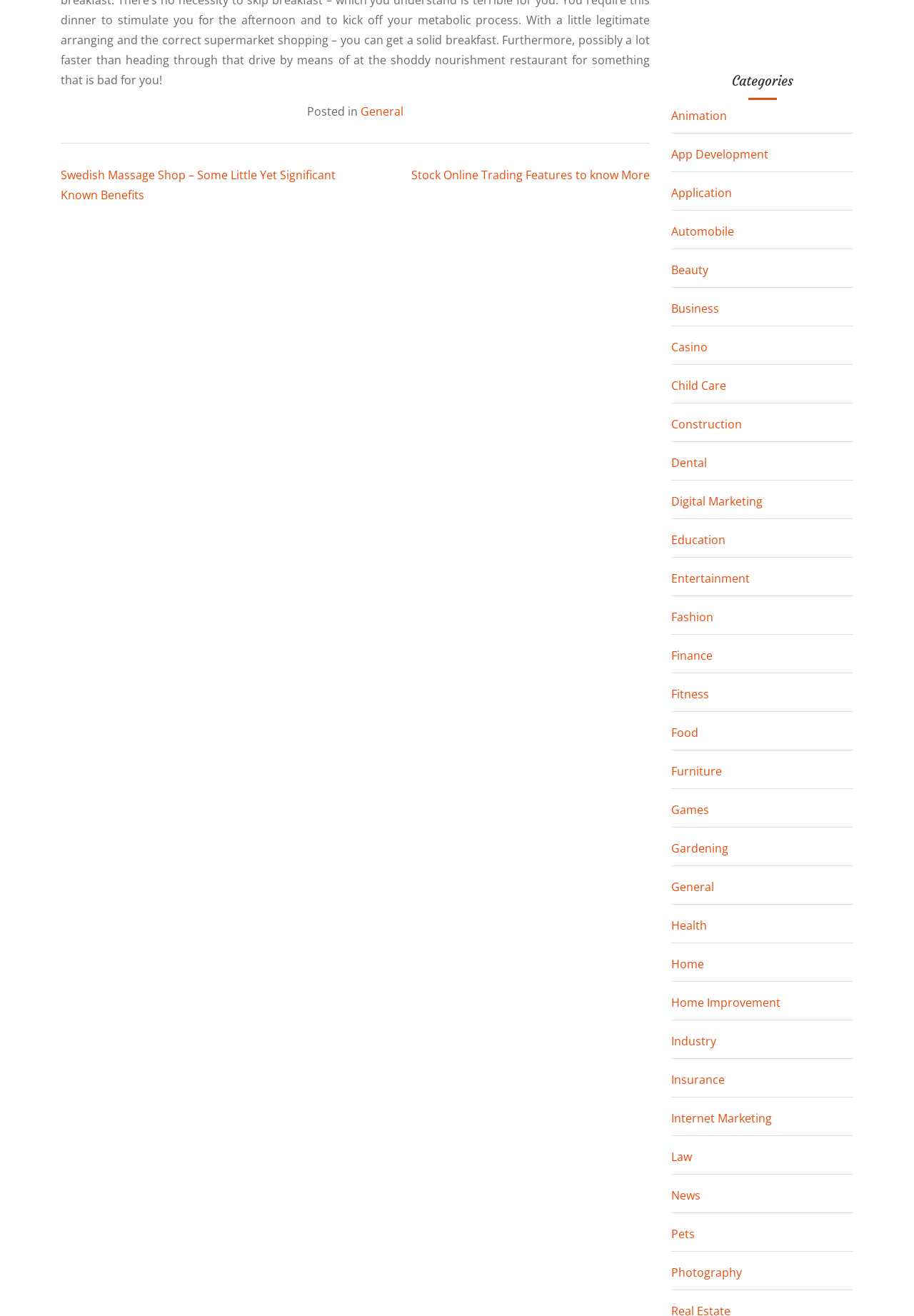Where is the category 'Beauty' located on the webpage? Using the information from the screenshot, answer with a single word or phrase.

Right side